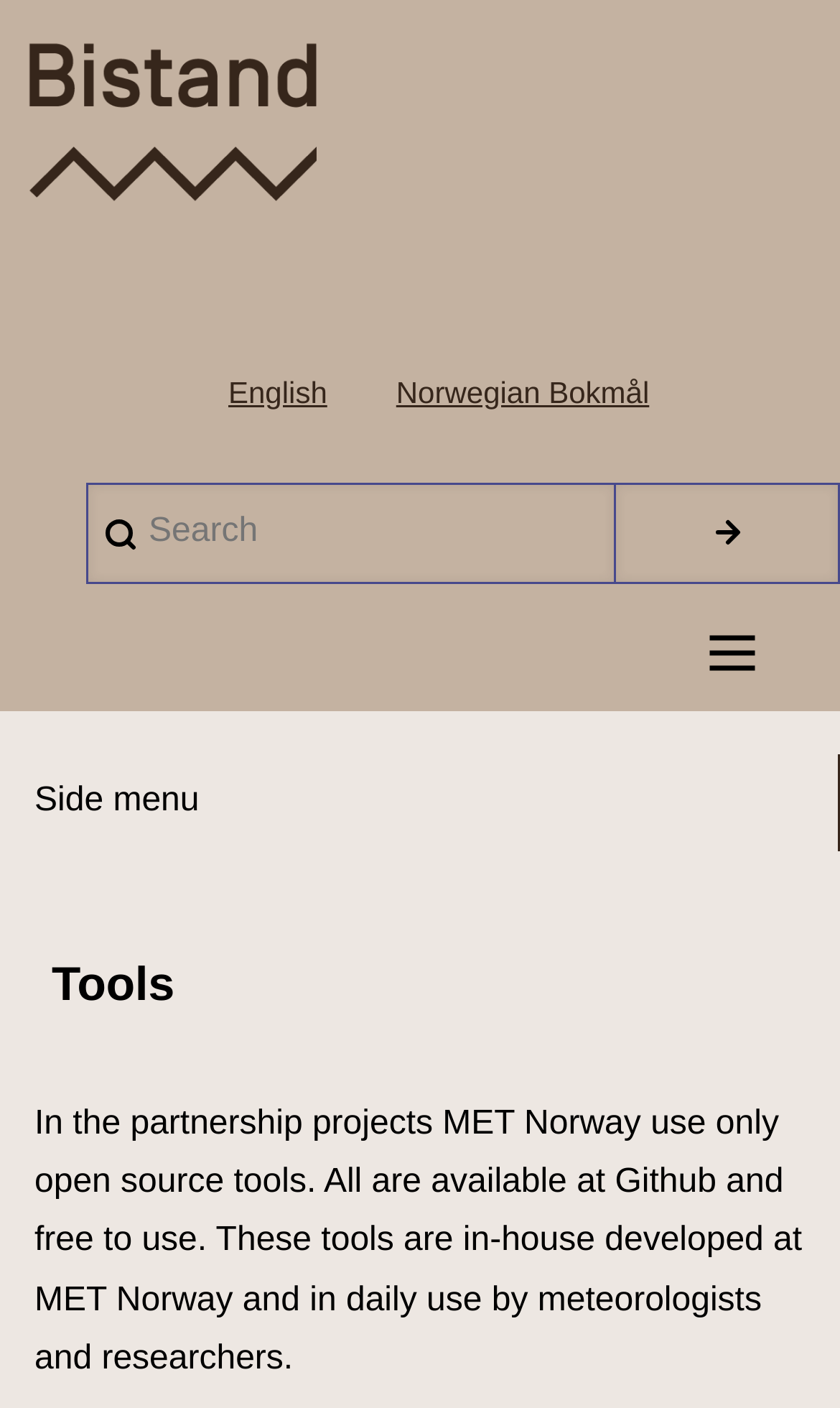Provide the bounding box coordinates for the UI element that is described by this text: "Side menu". The coordinates should be in the form of four float numbers between 0 and 1: [left, top, right, bottom].

[0.041, 0.555, 0.237, 0.581]